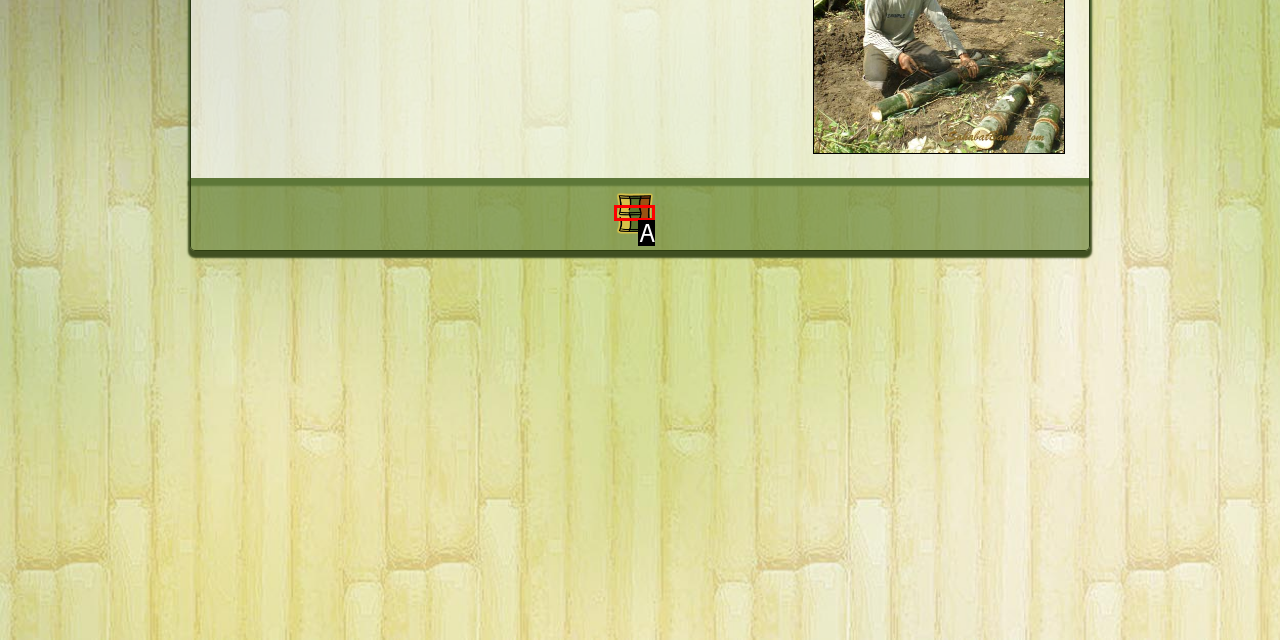Using the provided description: title="Sahabat Bambu", select the HTML element that corresponds to it. Indicate your choice with the option's letter.

A